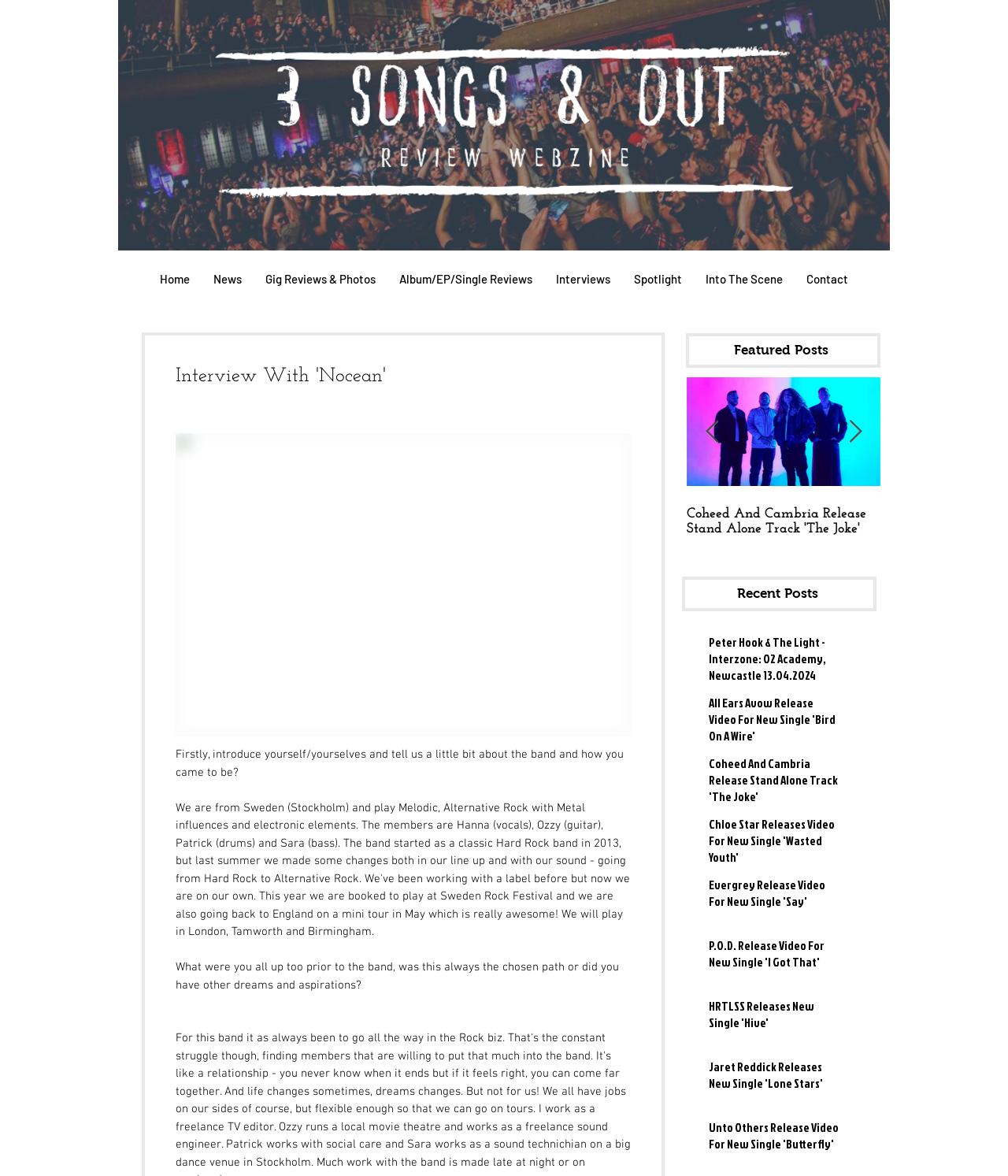Locate the UI element described as follows: "Gig Reviews & Photos". Return the bounding box coordinates as four float numbers between 0 and 1 in the order [left, top, right, bottom].

[0.251, 0.224, 0.384, 0.251]